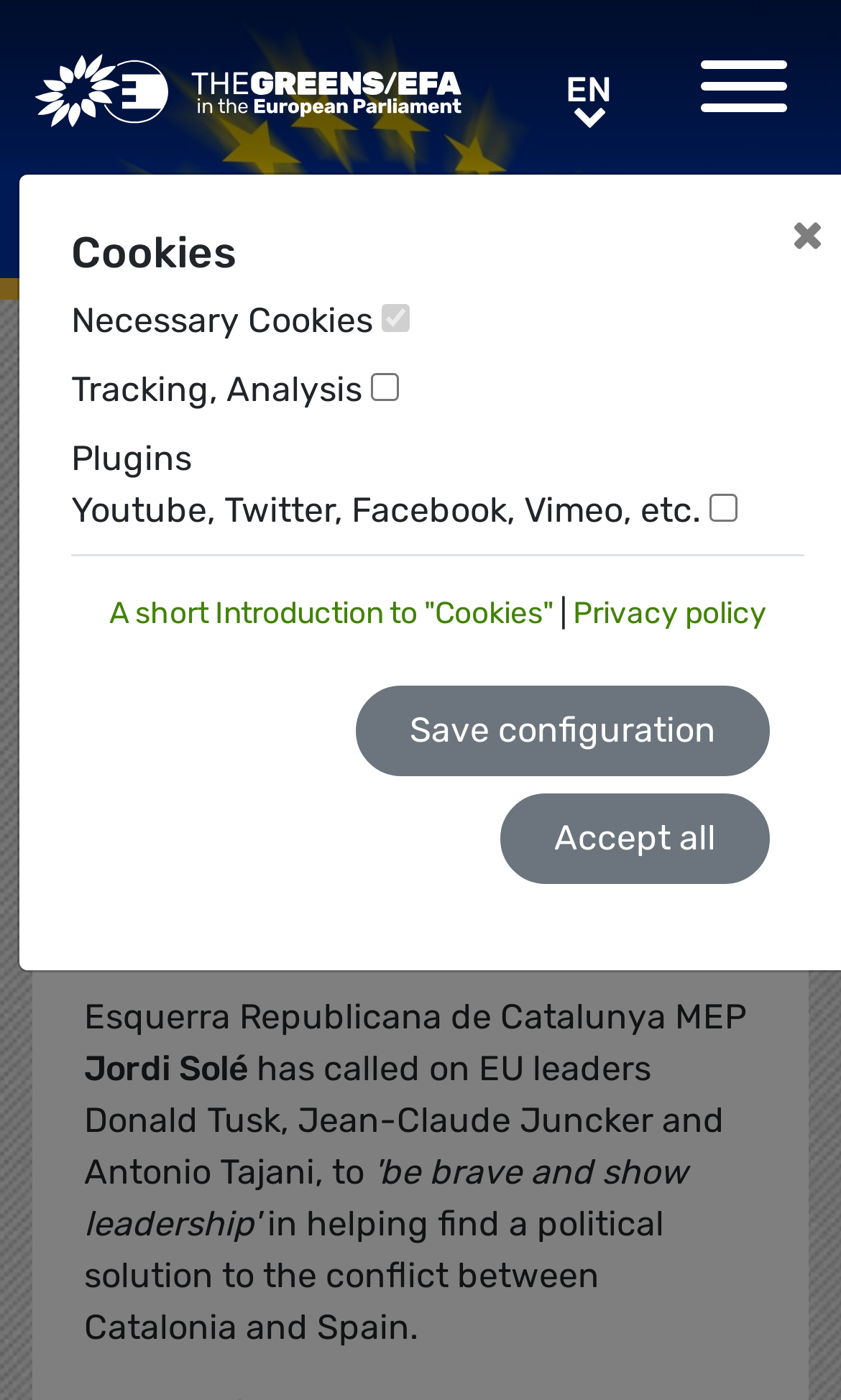Specify the bounding box coordinates of the area to click in order to follow the given instruction: "Read the press release."

[0.1, 0.243, 0.418, 0.272]